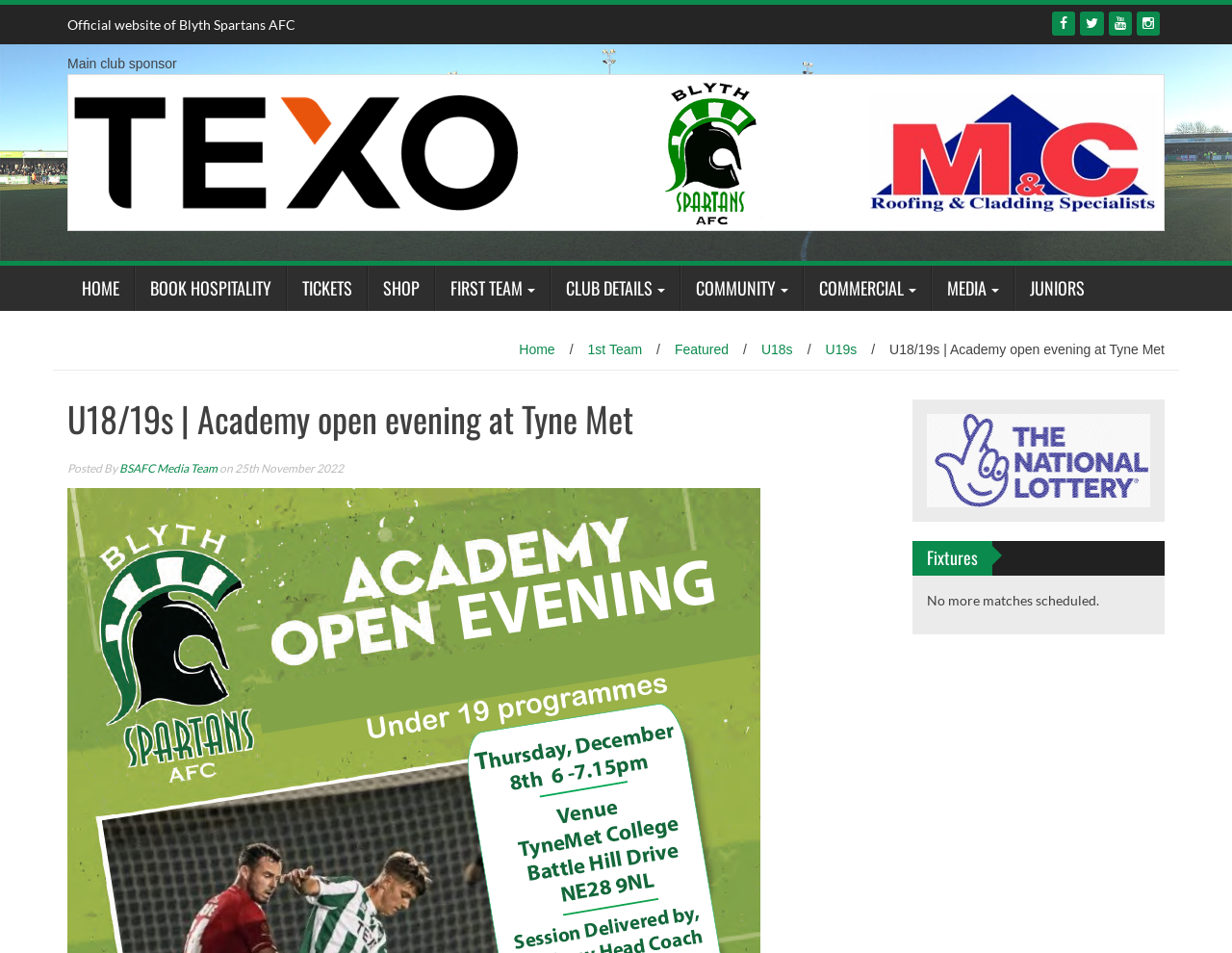Please find the bounding box for the UI component described as follows: "BSAFC Media Team".

[0.097, 0.484, 0.177, 0.499]